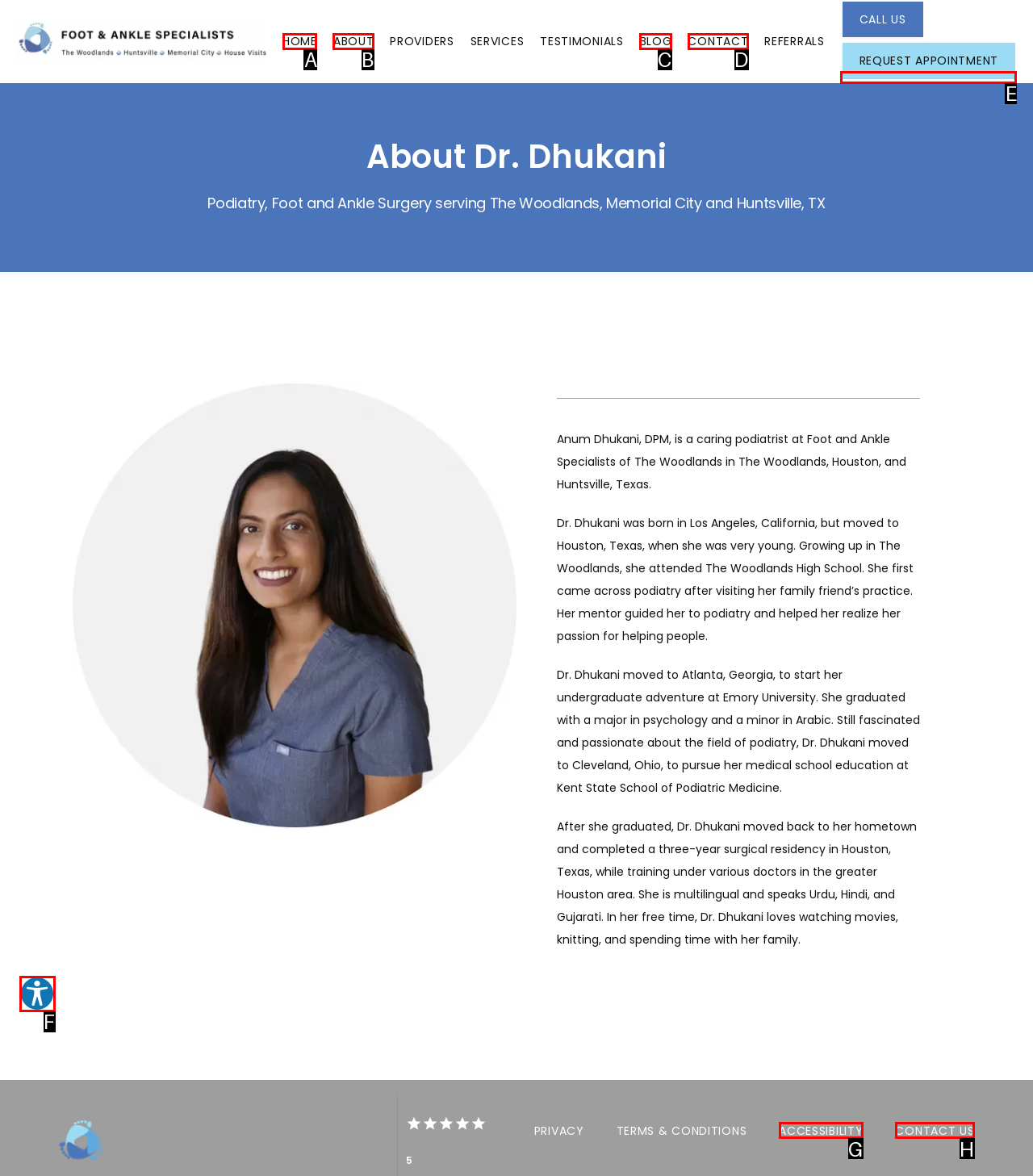Which lettered option should I select to achieve the task: View the latest film reviews according to the highlighted elements in the screenshot?

None